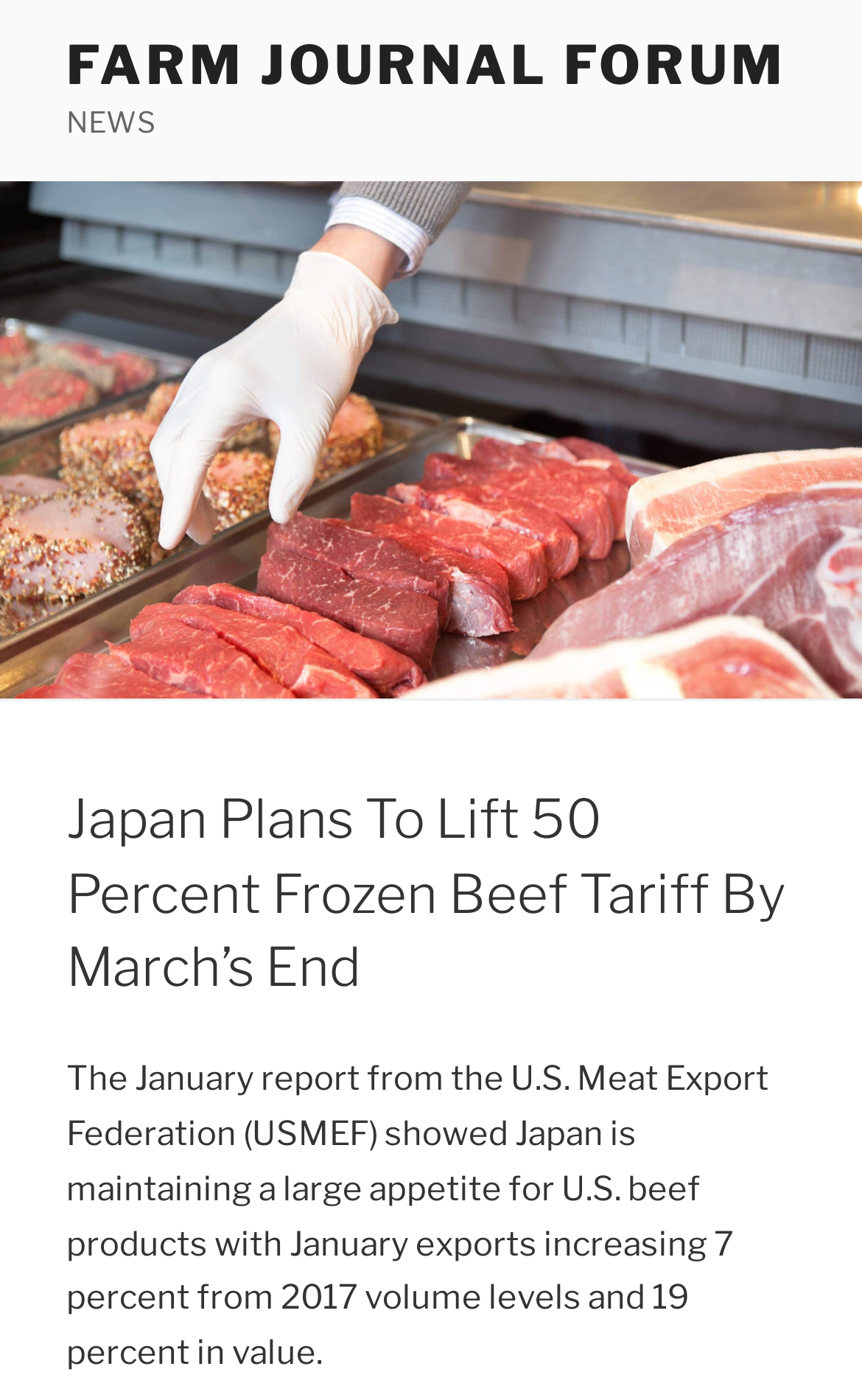Identify the bounding box for the UI element specified in this description: "FARM JOURNAL FORUM". The coordinates must be four float numbers between 0 and 1, formatted as [left, top, right, bottom].

[0.077, 0.024, 0.912, 0.069]